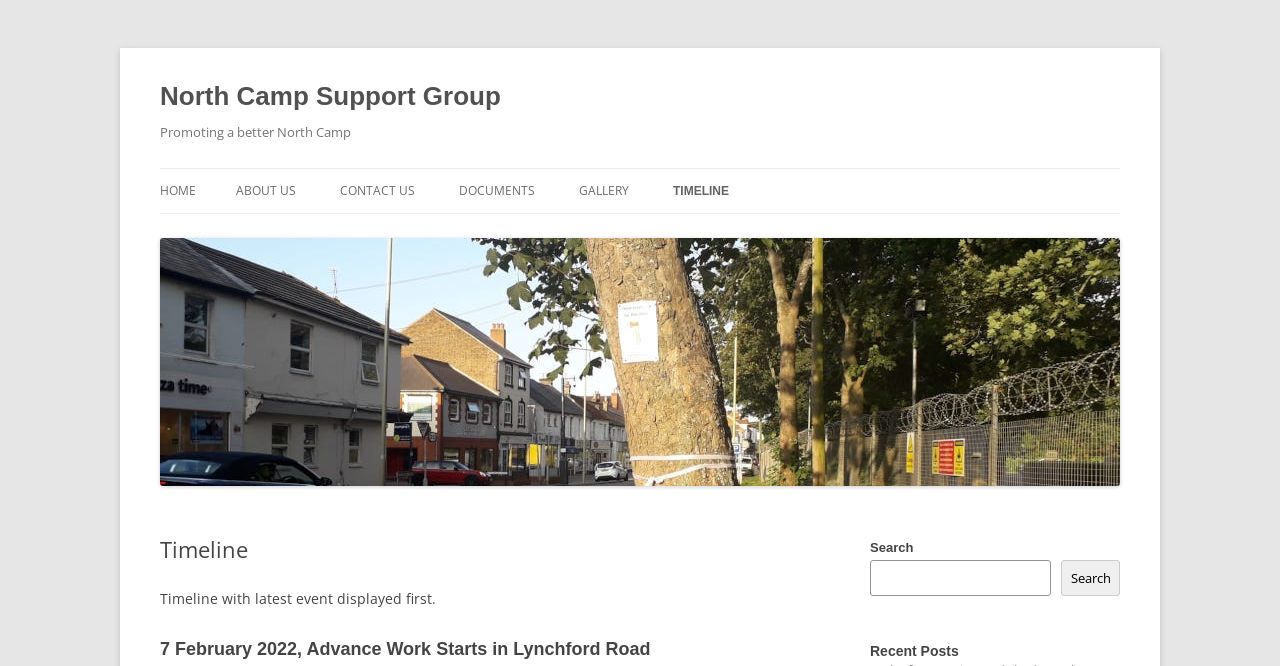Given the element description, predict the bounding box coordinates in the format (top-left x, top-left y, bottom-right x, bottom-right y). Make sure all values are between 0 and 1. Here is the element description: Contact Us

[0.266, 0.254, 0.324, 0.32]